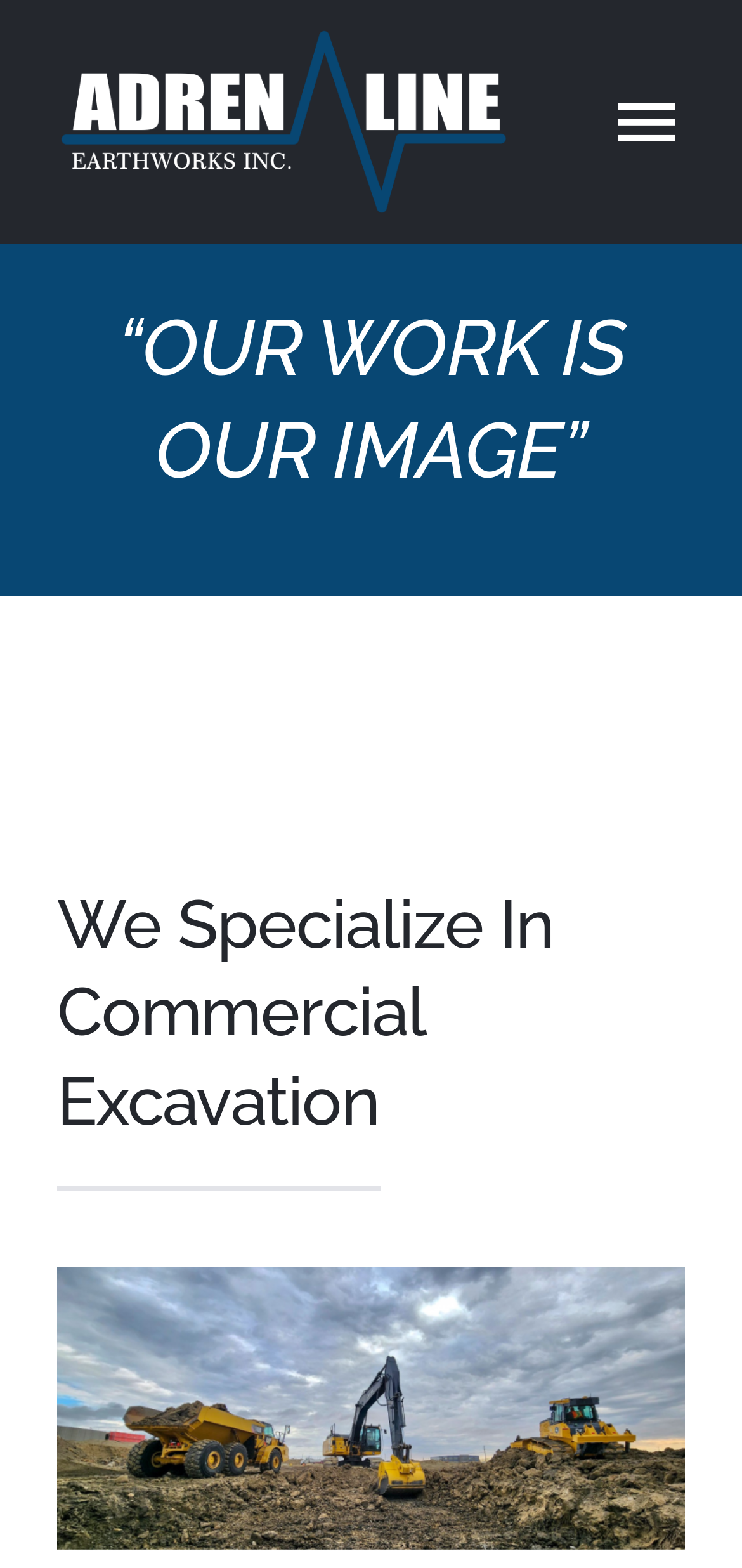Please specify the bounding box coordinates for the clickable region that will help you carry out the instruction: "Go to top".

[0.695, 0.716, 0.808, 0.769]